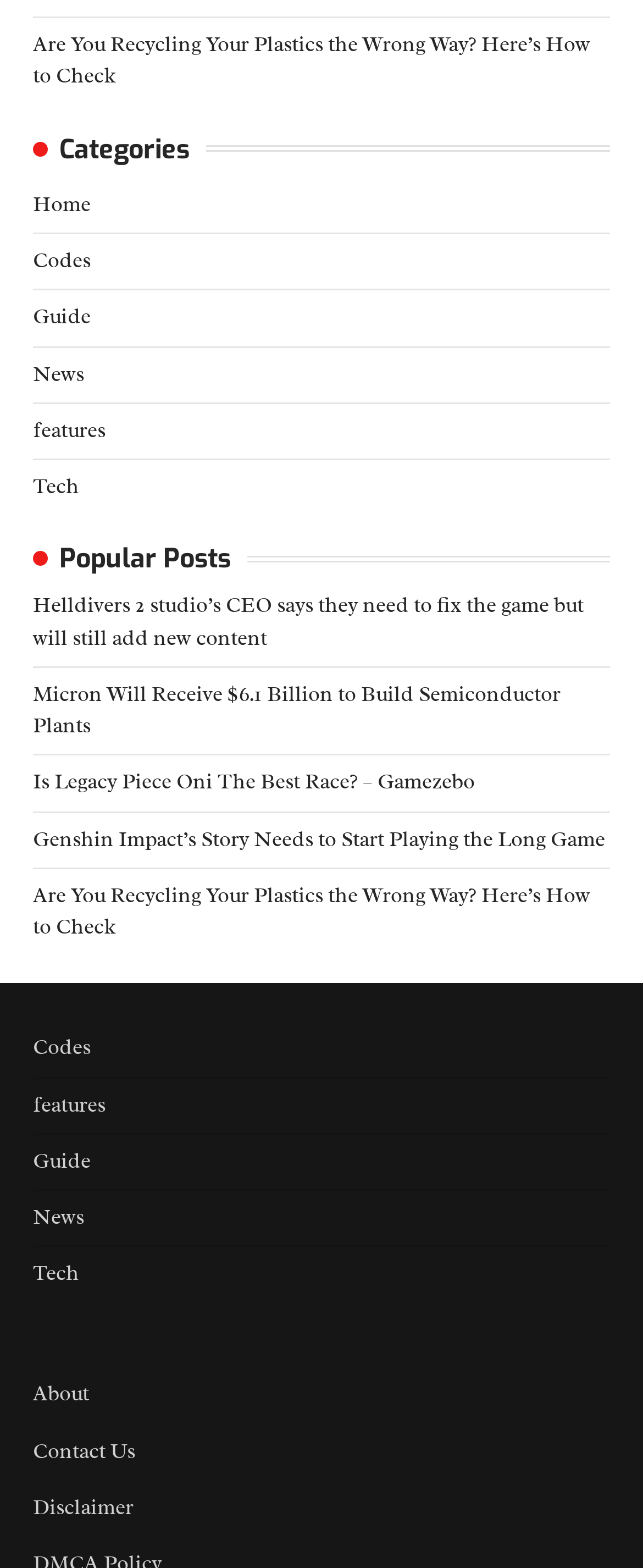Answer the following inquiry with a single word or phrase:
How many times does the link 'Codes' appear?

2